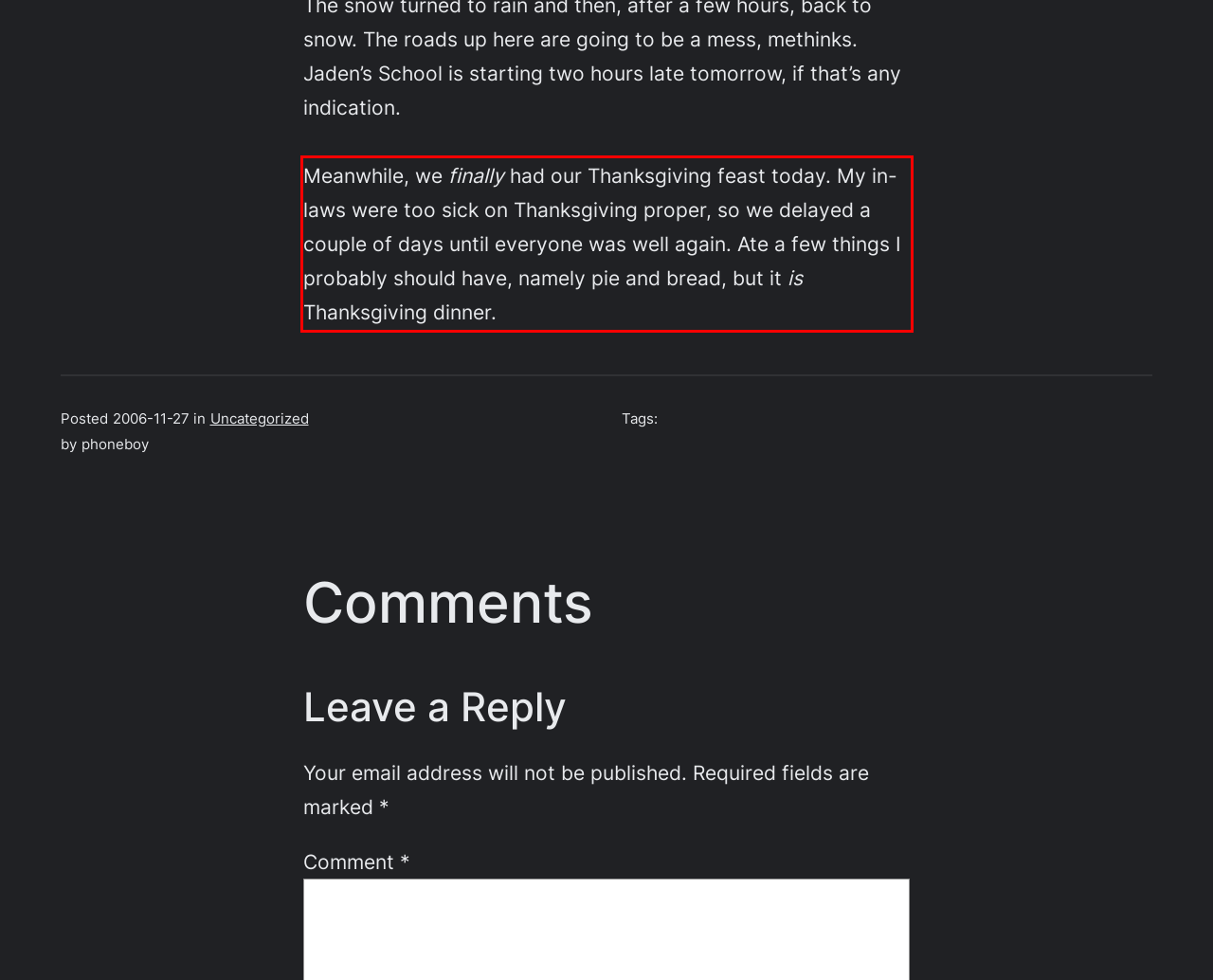Analyze the red bounding box in the provided webpage screenshot and generate the text content contained within.

Meanwhile, we finally had our Thanksgiving feast today. My in-laws were too sick on Thanksgiving proper, so we delayed a couple of days until everyone was well again. Ate a few things I probably should have, namely pie and bread, but it is Thanksgiving dinner.